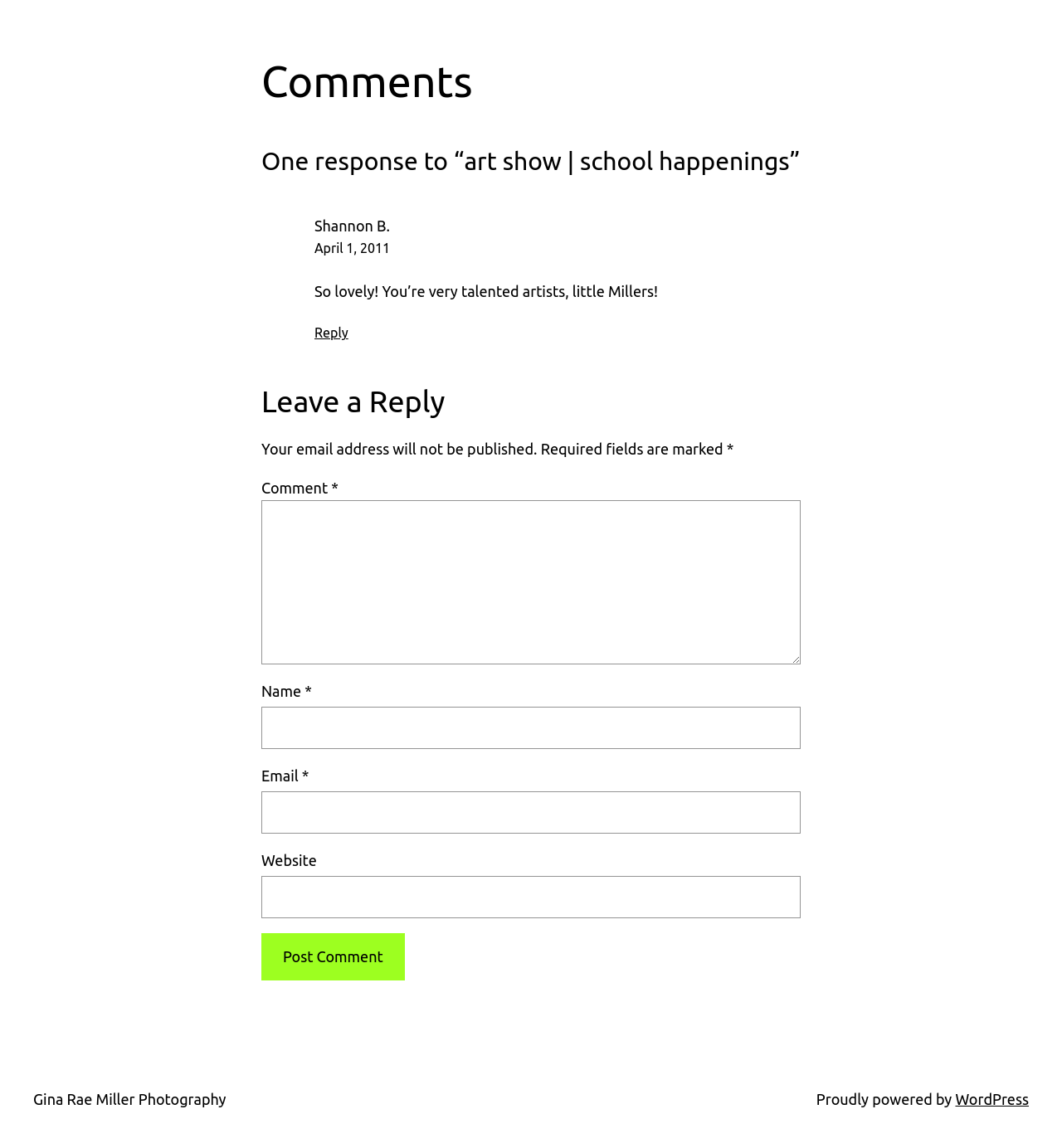Determine the bounding box coordinates of the region I should click to achieve the following instruction: "Leave a comment". Ensure the bounding box coordinates are four float numbers between 0 and 1, i.e., [left, top, right, bottom].

[0.246, 0.435, 0.754, 0.578]